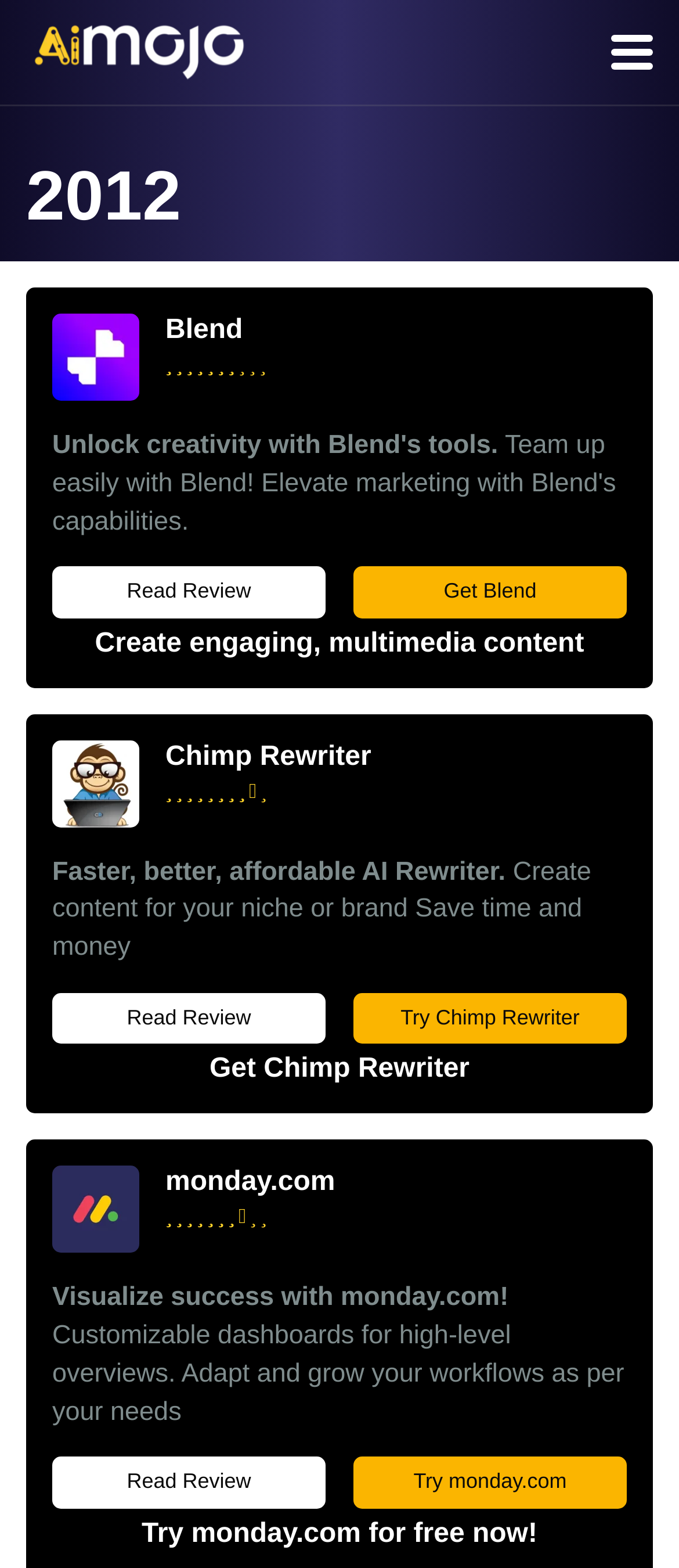Using the given element description, provide the bounding box coordinates (top-left x, top-left y, bottom-right x, bottom-right y) for the corresponding UI element in the screenshot: title="Chimp Rewriter"

[0.077, 0.513, 0.205, 0.532]